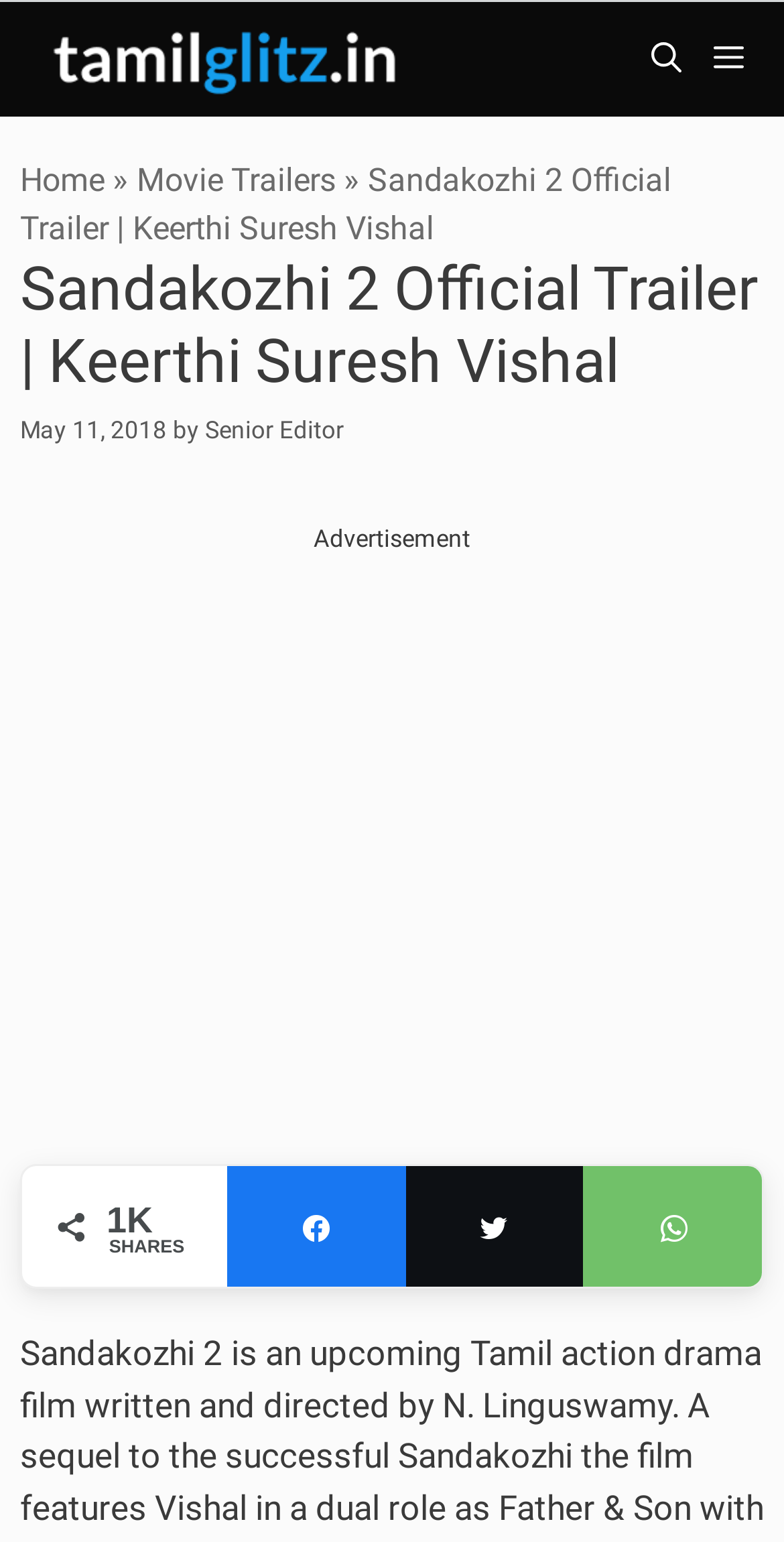Give a one-word or short-phrase answer to the following question: 
What is the role of the person mentioned in the trailer?

Senior Editor